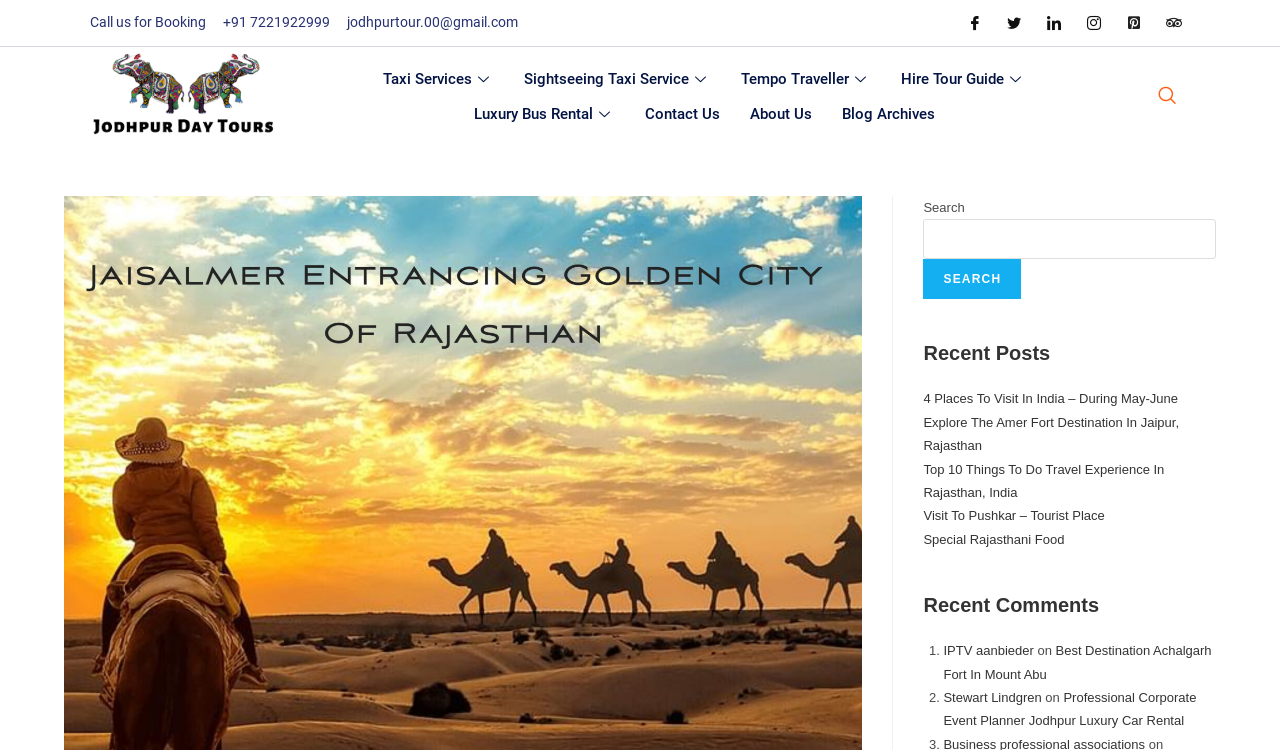Identify the bounding box coordinates for the element you need to click to achieve the following task: "Call us for booking". Provide the bounding box coordinates as four float numbers between 0 and 1, in the form [left, top, right, bottom].

[0.07, 0.019, 0.161, 0.041]